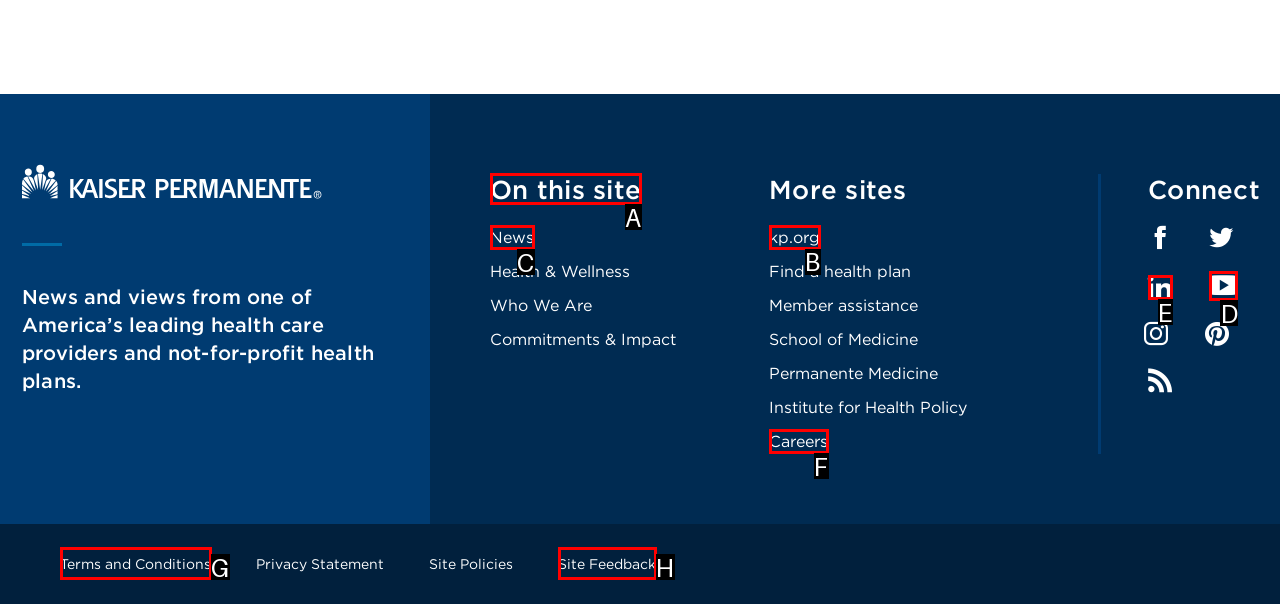Given the task: Visit kp.org, tell me which HTML element to click on.
Answer with the letter of the correct option from the given choices.

B